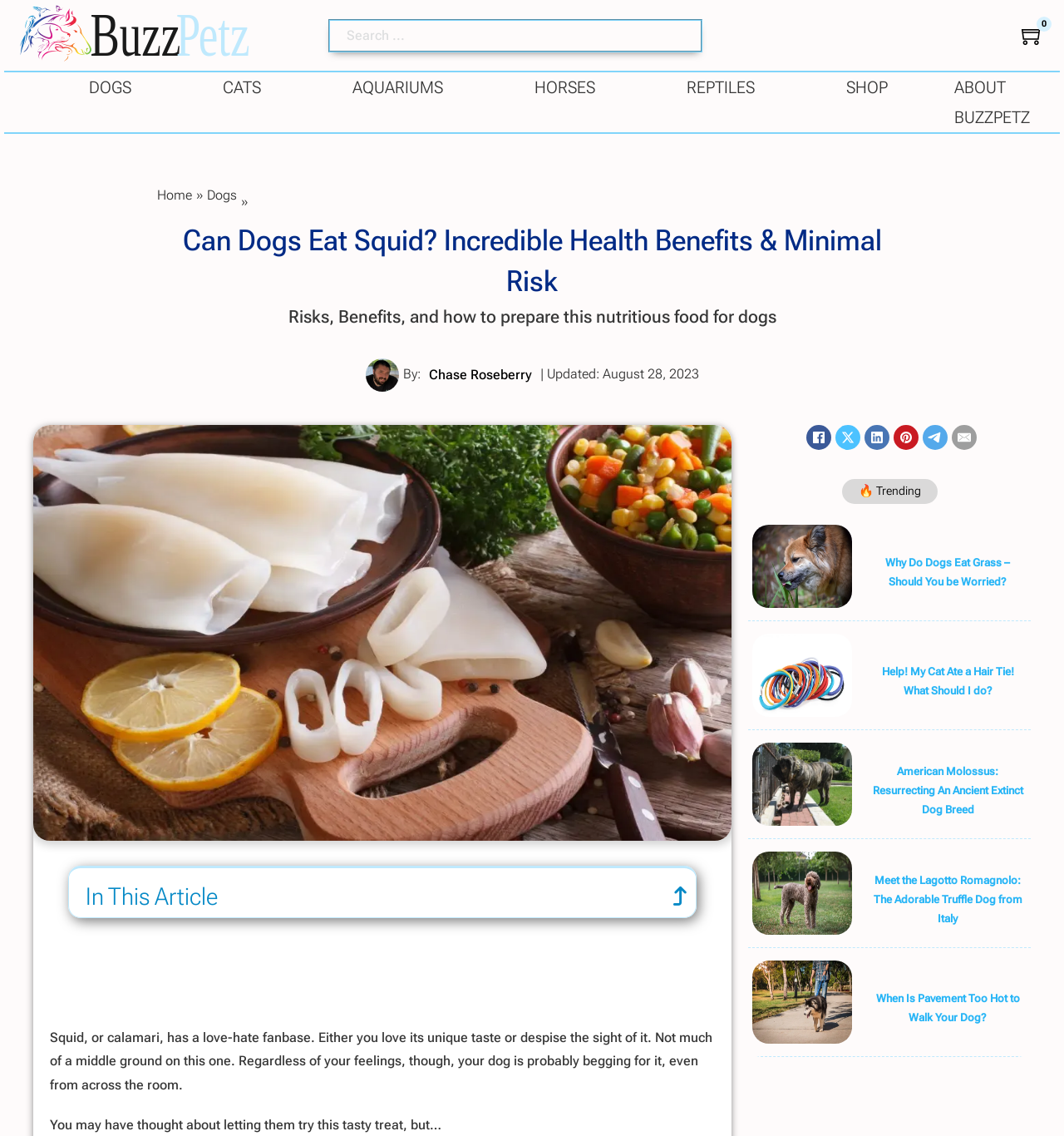Please locate the bounding box coordinates of the element that should be clicked to complete the given instruction: "View table of contents".

[0.065, 0.764, 0.654, 0.807]